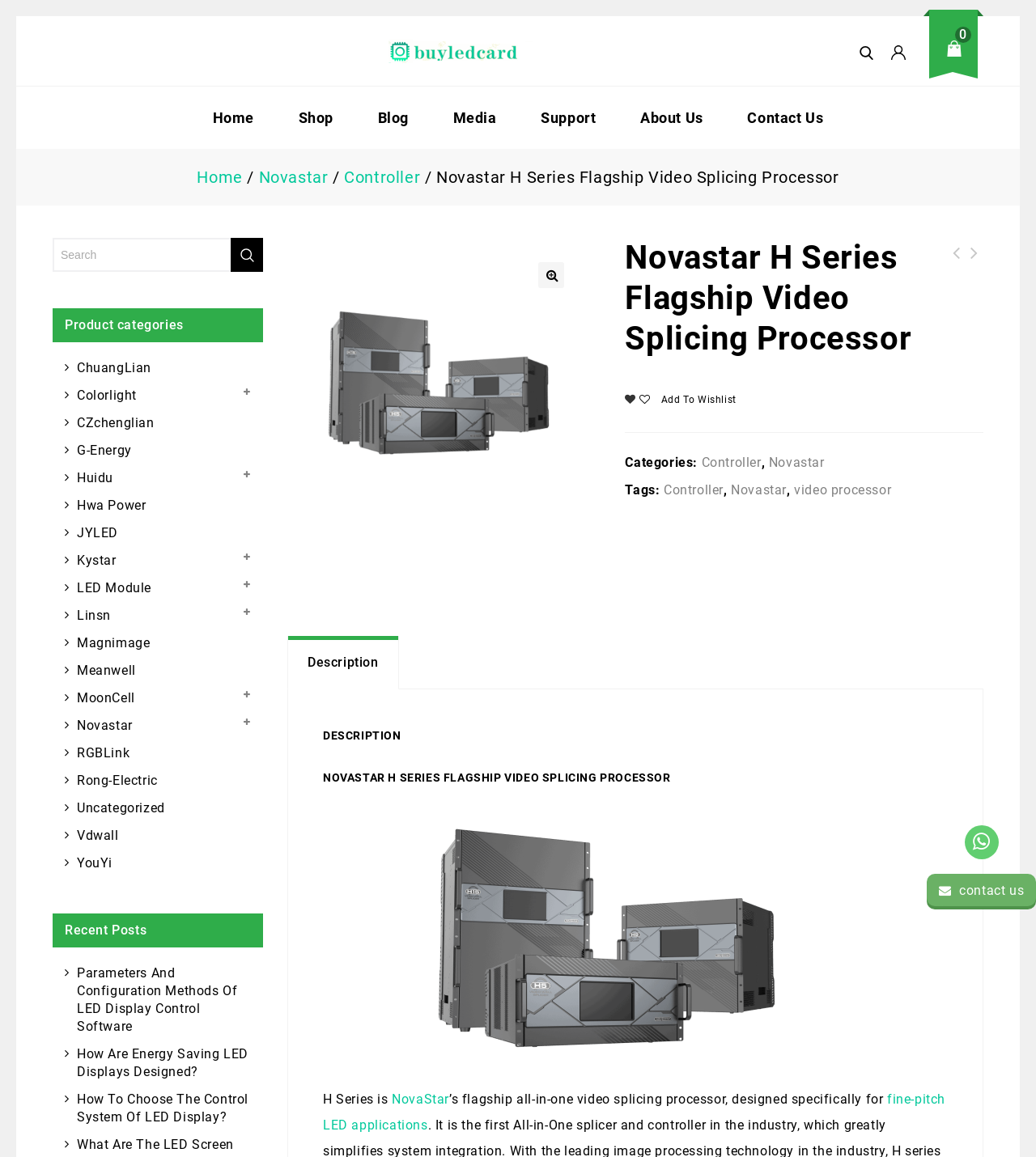What is the purpose of the search bar?
Answer the question with a single word or phrase by looking at the picture.

To search products